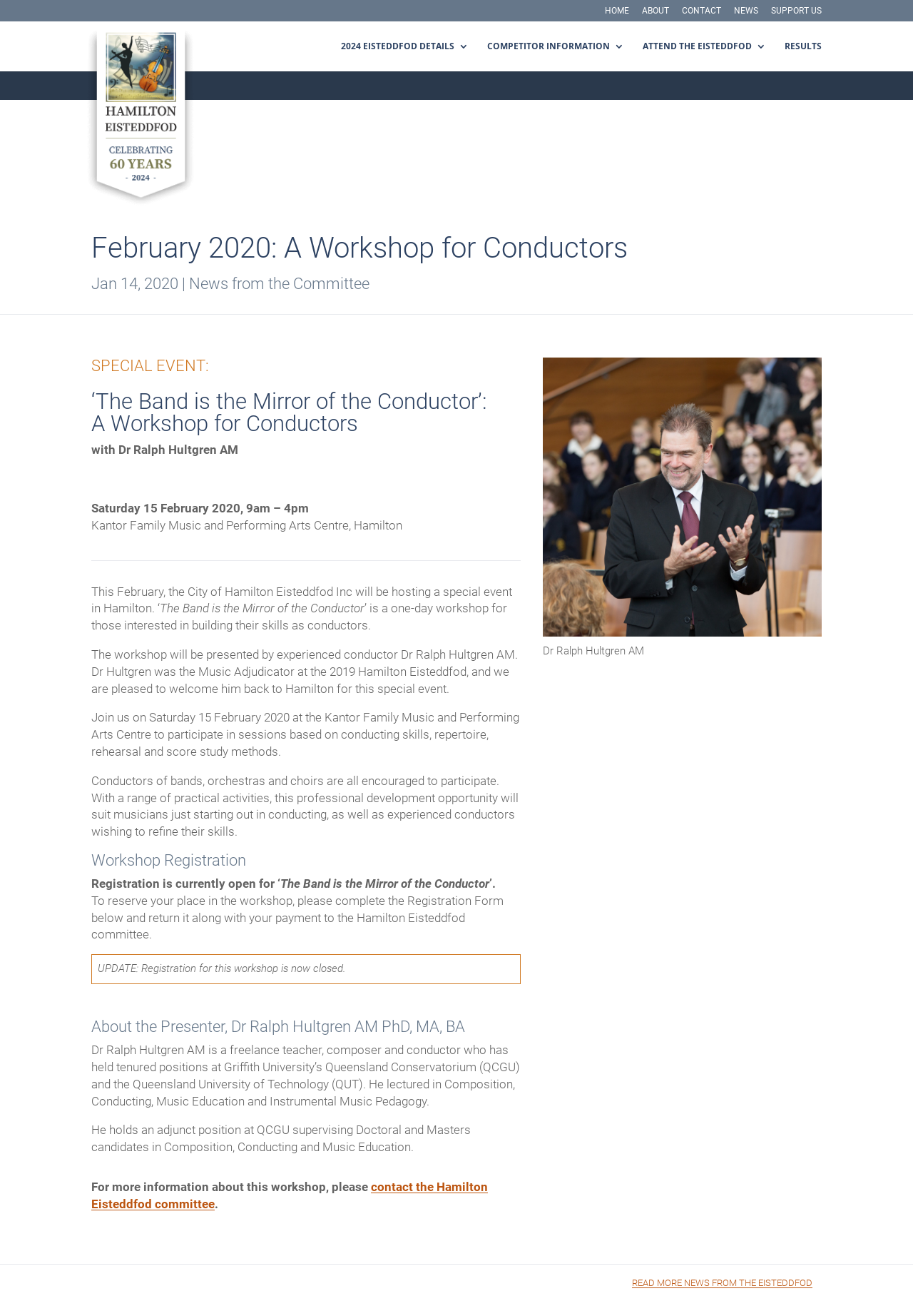Please identify the webpage's heading and generate its text content.

February 2020: A Workshop for Conductors